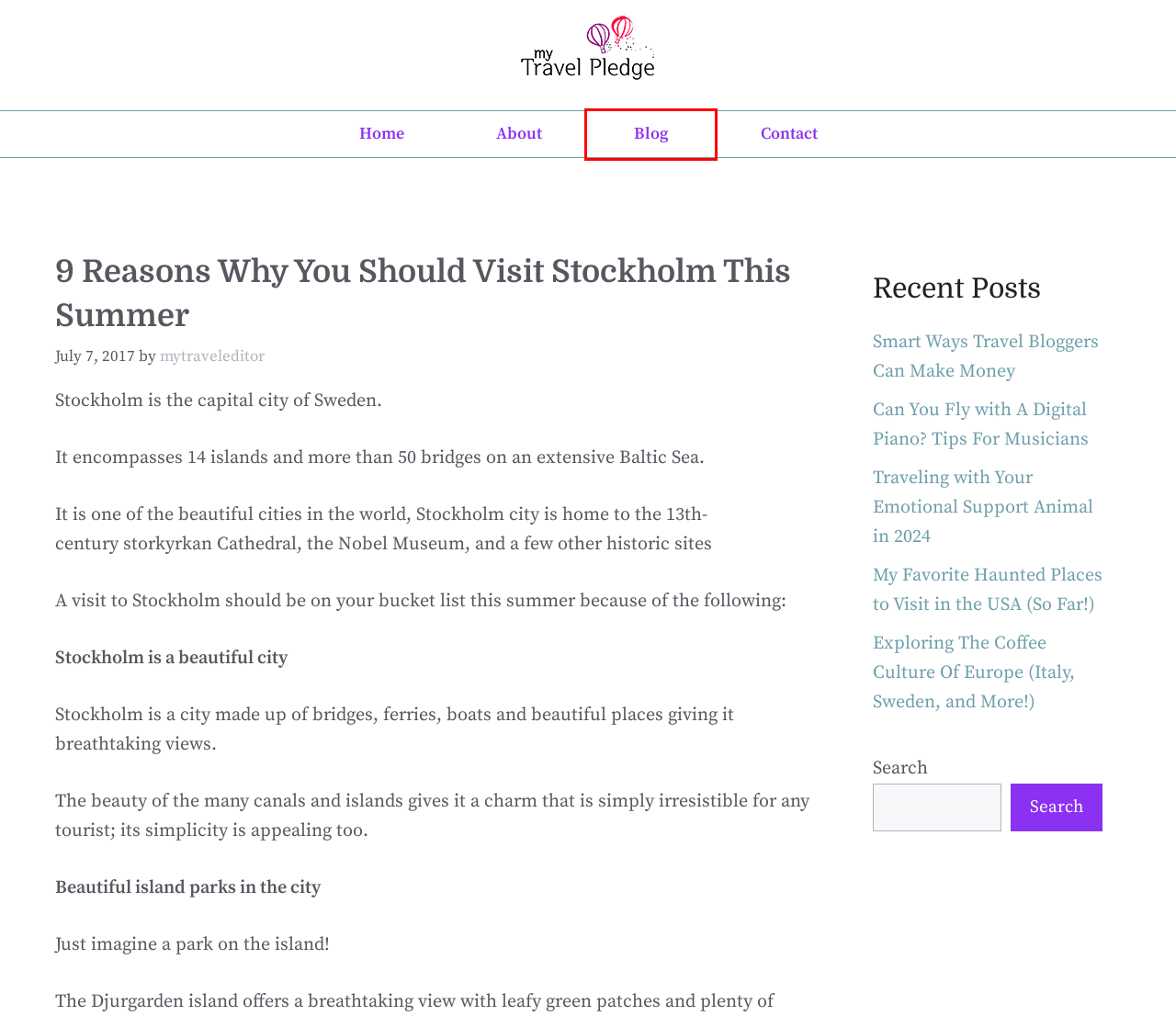You are looking at a screenshot of a webpage with a red bounding box around an element. Determine the best matching webpage description for the new webpage resulting from clicking the element in the red bounding box. Here are the descriptions:
A. About - My Travel Pledge
B. Smart Ways Travel Bloggers Can Make Money - My Travel Pledge
C. Traveling with Your Emotional Support Animal in 2024 - My Travel Pledge
D. mytraveleditor - My Travel Pledge
E. Exploring The Coffee Culture Of Europe (Italy, Sweden, and More!) - My Travel Pledge
F. Home - My Travel Pledge
G. Blog - My Travel Pledge
H. Can You Fly with A Digital Piano? Tips For Musicians - My Travel Pledge

G